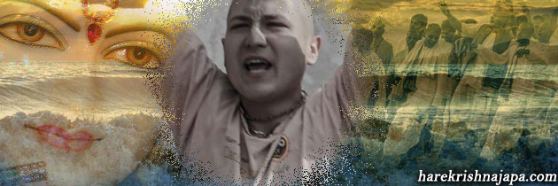Describe every significant element in the image thoroughly.

The image titled "The Power of the Holy Name" visually captures the essence of devotion and spirituality associated with the Hare Krishna movement. In the center, a devotee passionately chants, embodying an intense connection to the practice of Japa meditation, which is an essential aspect of Krishna consciousness. Surrounding the devotee are references to divine imagery, including the serene face of a deity, symbolizing guidance and blessings.

The use of soft colors and textures blends the depiction of the devotee with scenes of nature and group chanting, suggesting a deep communal and spiritual experience. This artwork emphasizes the transformative power of the Holy Name, inviting viewers to engage with the practice of chanting and its profound role in spiritual life. The website, harekrishnajapa.com, serves as a resource for those seeking to deepen their understanding of Japa and explore its teachings further.